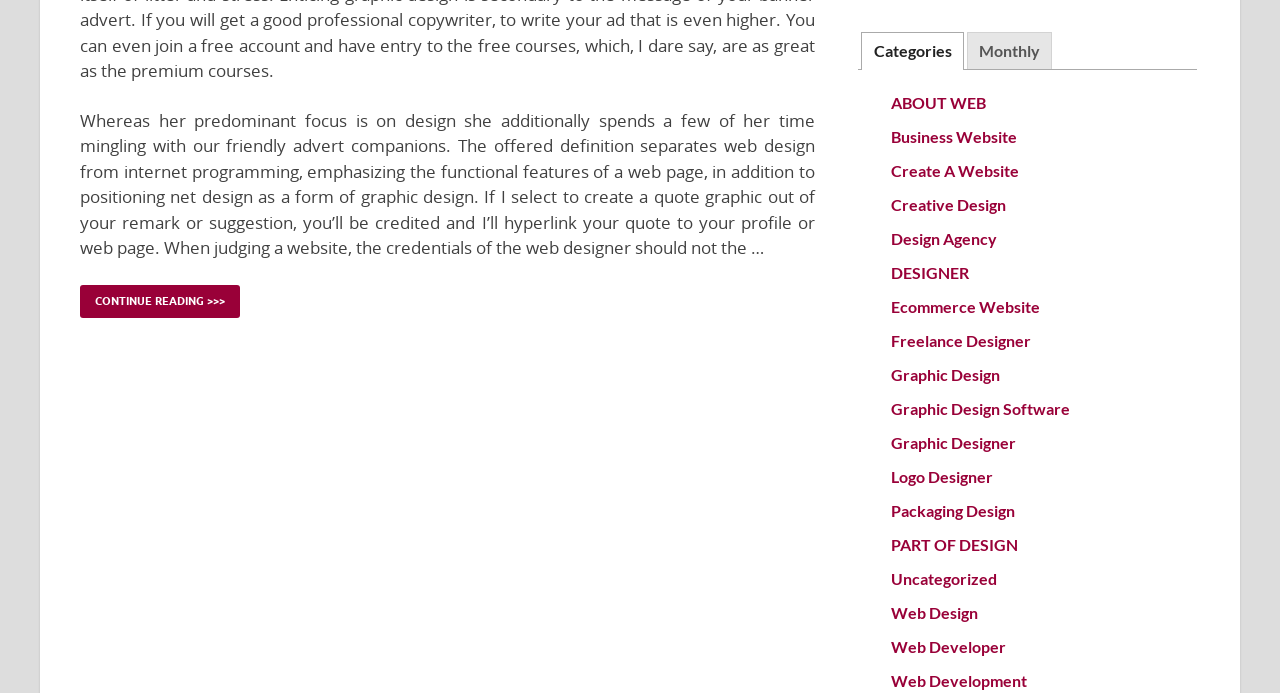Given the element description, predict the bounding box coordinates in the format (top-left x, top-left y, bottom-right x, bottom-right y), using floating point numbers between 0 and 1: Graphic Design Software

[0.696, 0.576, 0.836, 0.604]